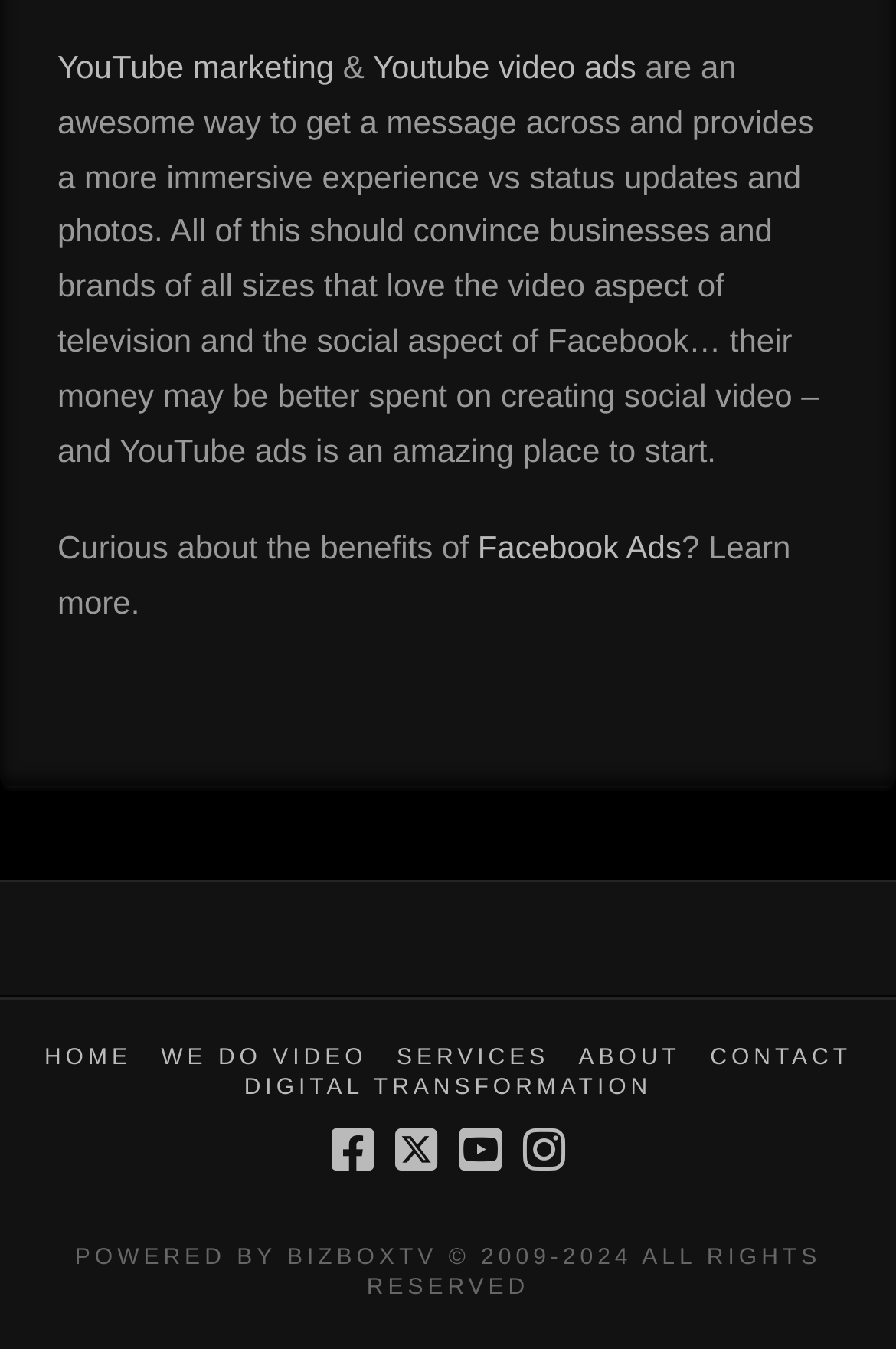Based on the element description "Facebook Ads", predict the bounding box coordinates of the UI element.

[0.533, 0.391, 0.761, 0.419]